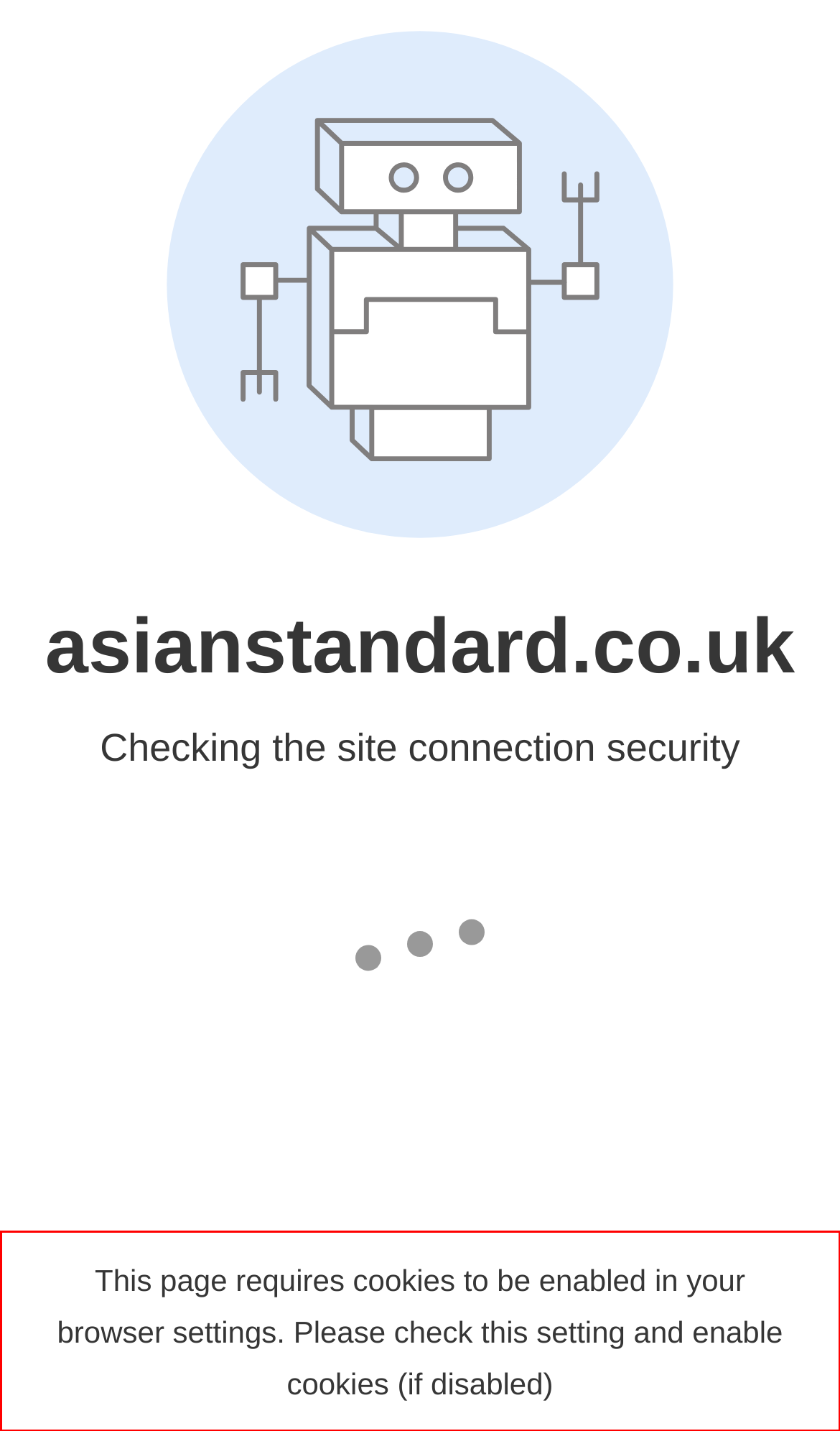Given the screenshot of the webpage, identify the red bounding box, and recognize the text content inside that red bounding box.

This page requires cookies to be enabled in your browser settings. Please check this setting and enable cookies (if disabled)